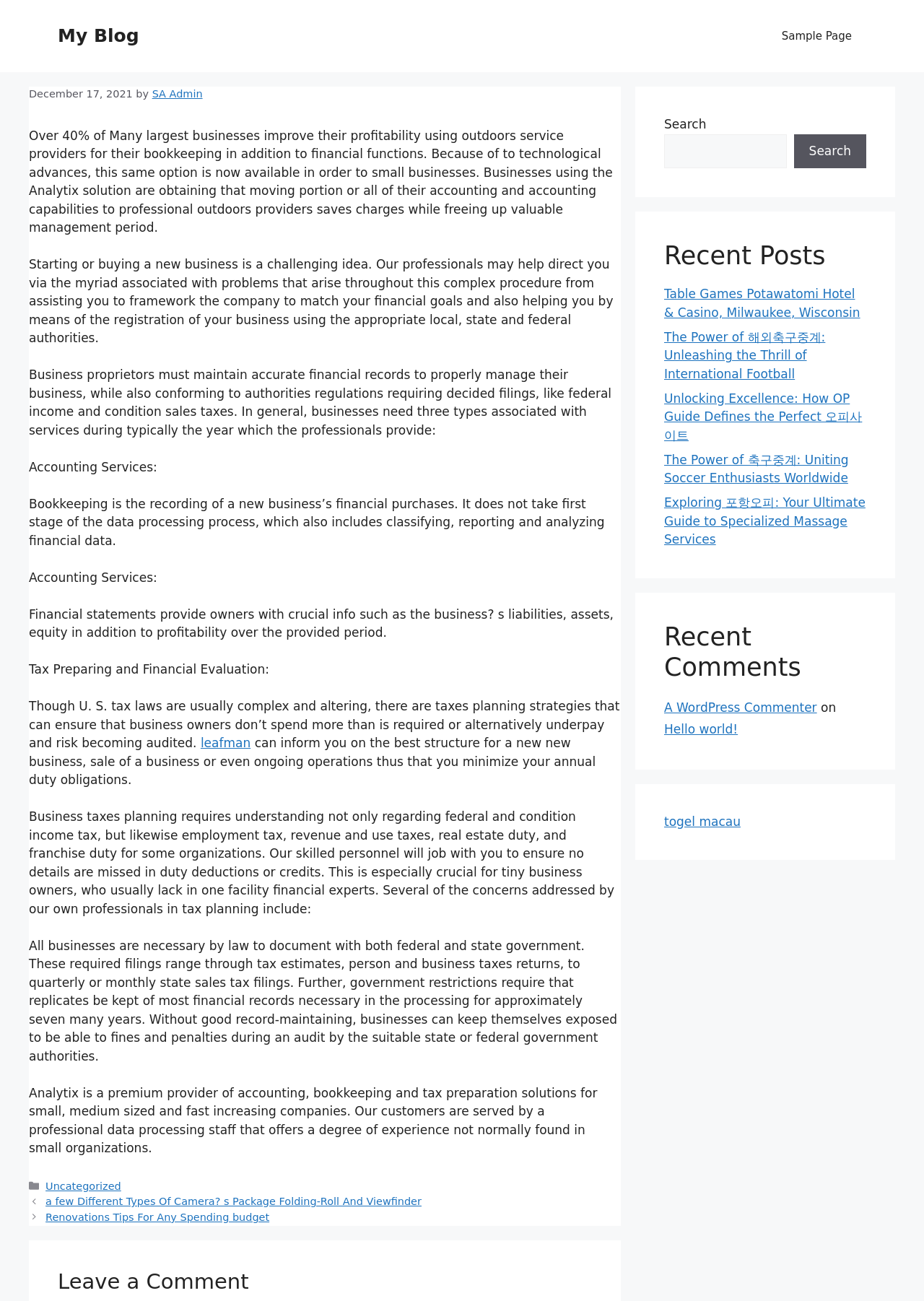Describe the webpage meticulously, covering all significant aspects.

The webpage is a blog titled "Tips on Online Bookkeeping Services – My Blog". At the top, there is a banner with a link to "My Blog" on the left and a primary navigation menu on the right. Below the banner, there is a main article section that takes up most of the page. The article is divided into several sections, each with a header and a block of text. The first section has a time stamp and is attributed to "SA Admin". The text discusses the benefits of outsourcing bookkeeping and financial functions for small businesses.

The article continues with several sections, each discussing different aspects of bookkeeping and financial services, including accounting, financial statements, tax preparation, and business taxes planning. There are also links to other articles and resources throughout the text.

At the bottom of the page, there are three complementary sections. The first section has a search bar with a button and a heading that says "Recent Posts". Below that, there are links to several recent posts, including "Table Games Potawatomi Hotel & Casino, Milwaukee, Wisconsin" and "The Power of 해외축구중계: Unleashing the Thrill of International Football".

The second complementary section has a heading that says "Recent Comments" and lists a recent comment from "A WordPress Commenter" on the article "Hello world!". The third complementary section has a link to "togel macau".

On the right side of the page, there is a footer section with links to categories, including "Uncategorized", and a navigation menu with links to posts. There is also a heading that says "Leave a Comment" at the very bottom of the page.